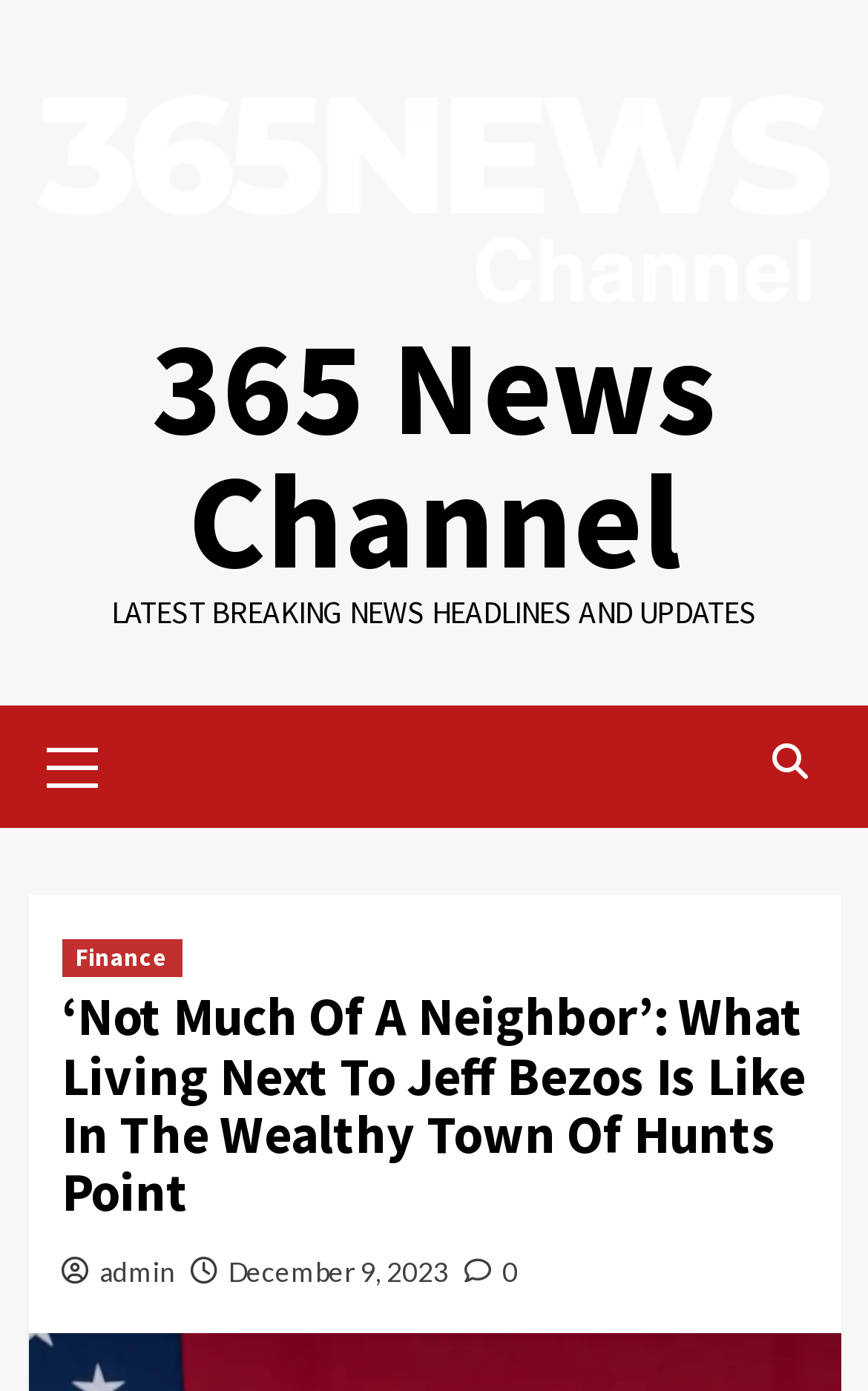Could you provide the bounding box coordinates for the portion of the screen to click to complete this instruction: "read the article about Jeff Bezos"?

[0.071, 0.711, 0.929, 0.88]